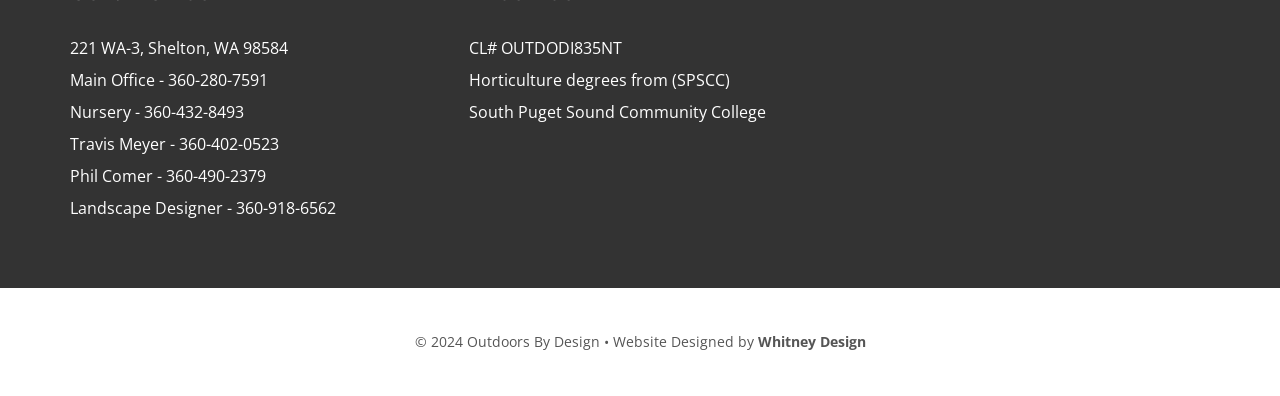Who designed the website?
Using the image as a reference, answer the question in detail.

I found the website designer's name by looking at the bottom-right section of the webpage, where it is stated as 'Website Designed by Whitney Design'.